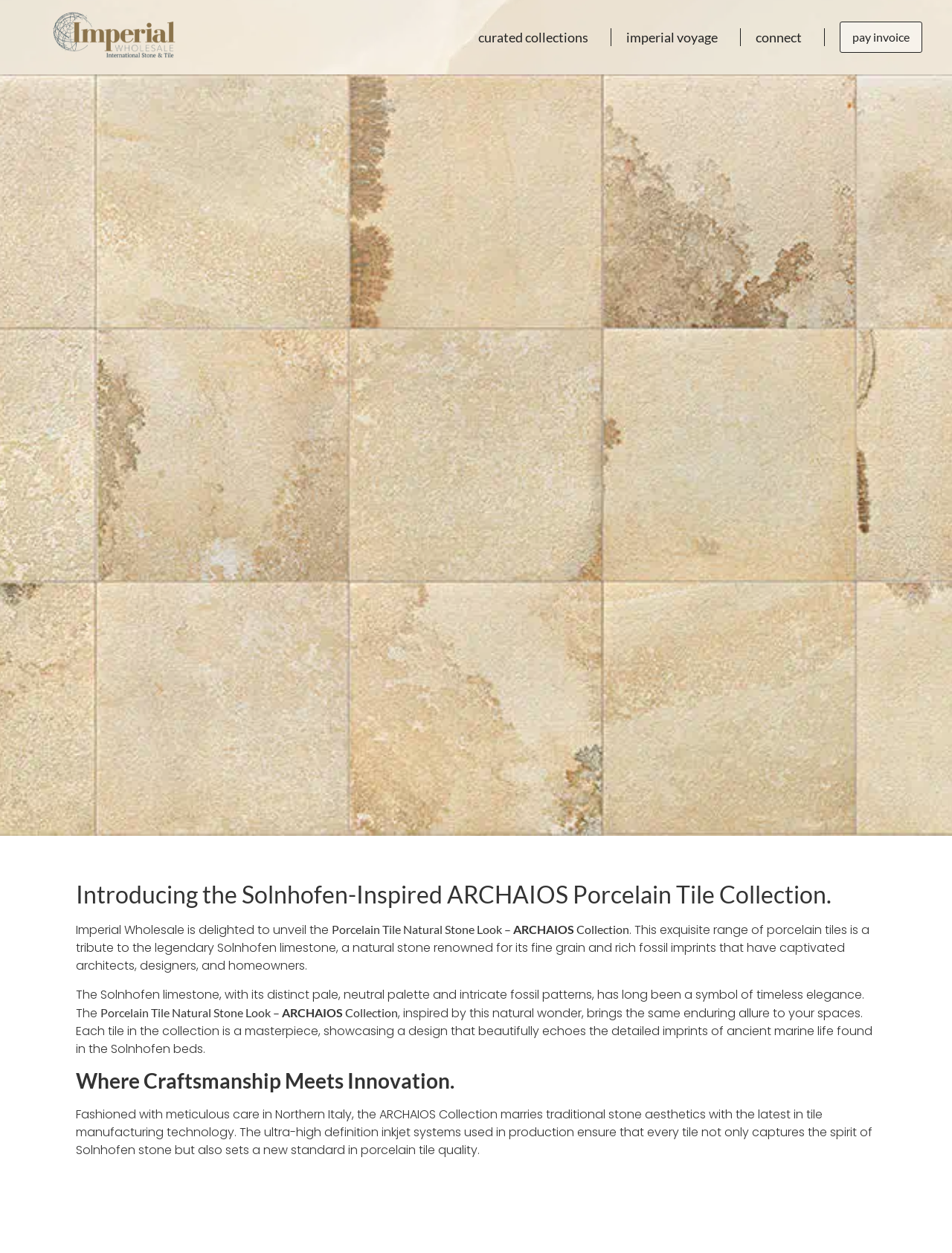Find the bounding box of the UI element described as follows: "name="PrePage"".

[0.866, 0.009, 0.984, 0.05]